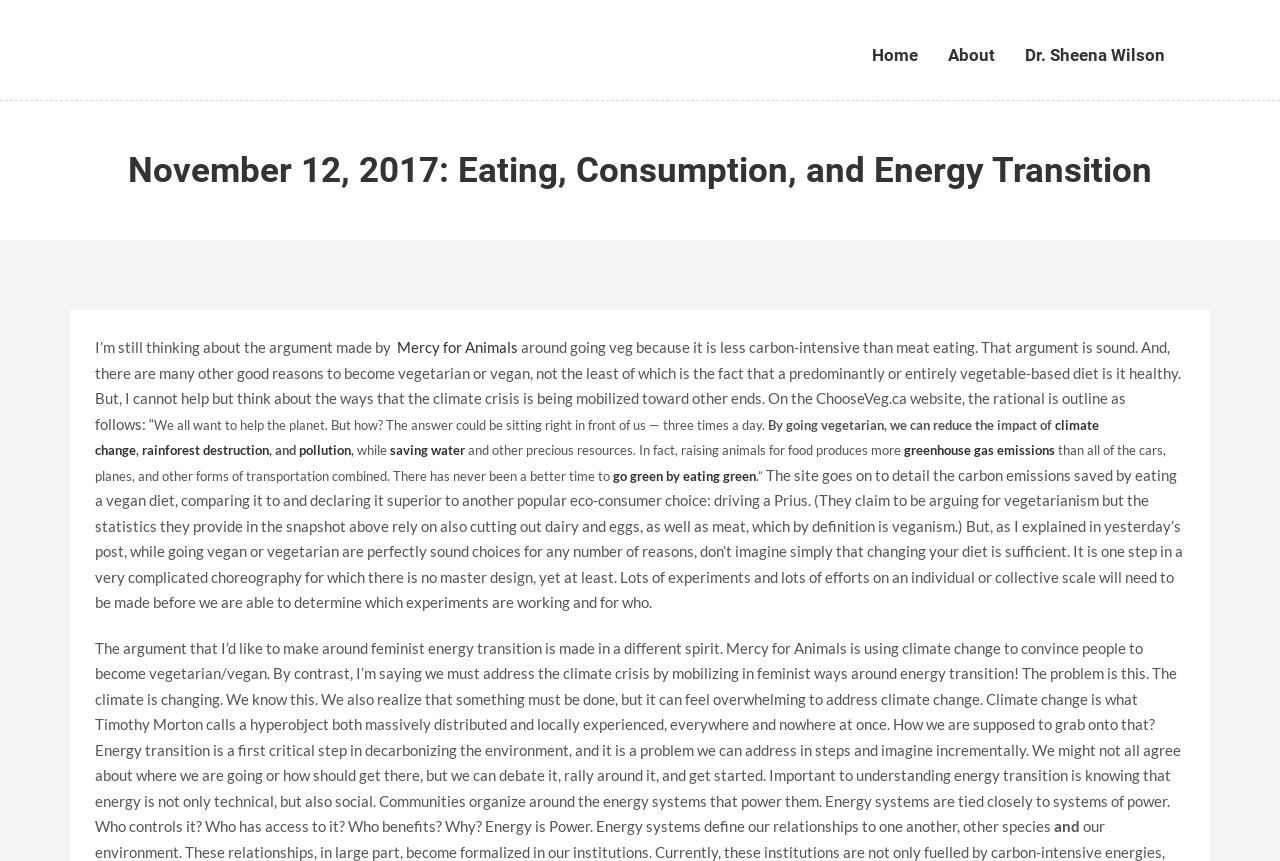Please answer the following query using a single word or phrase: 
What is the purpose of the ChooseVeg.ca website?

To promote vegetarianism